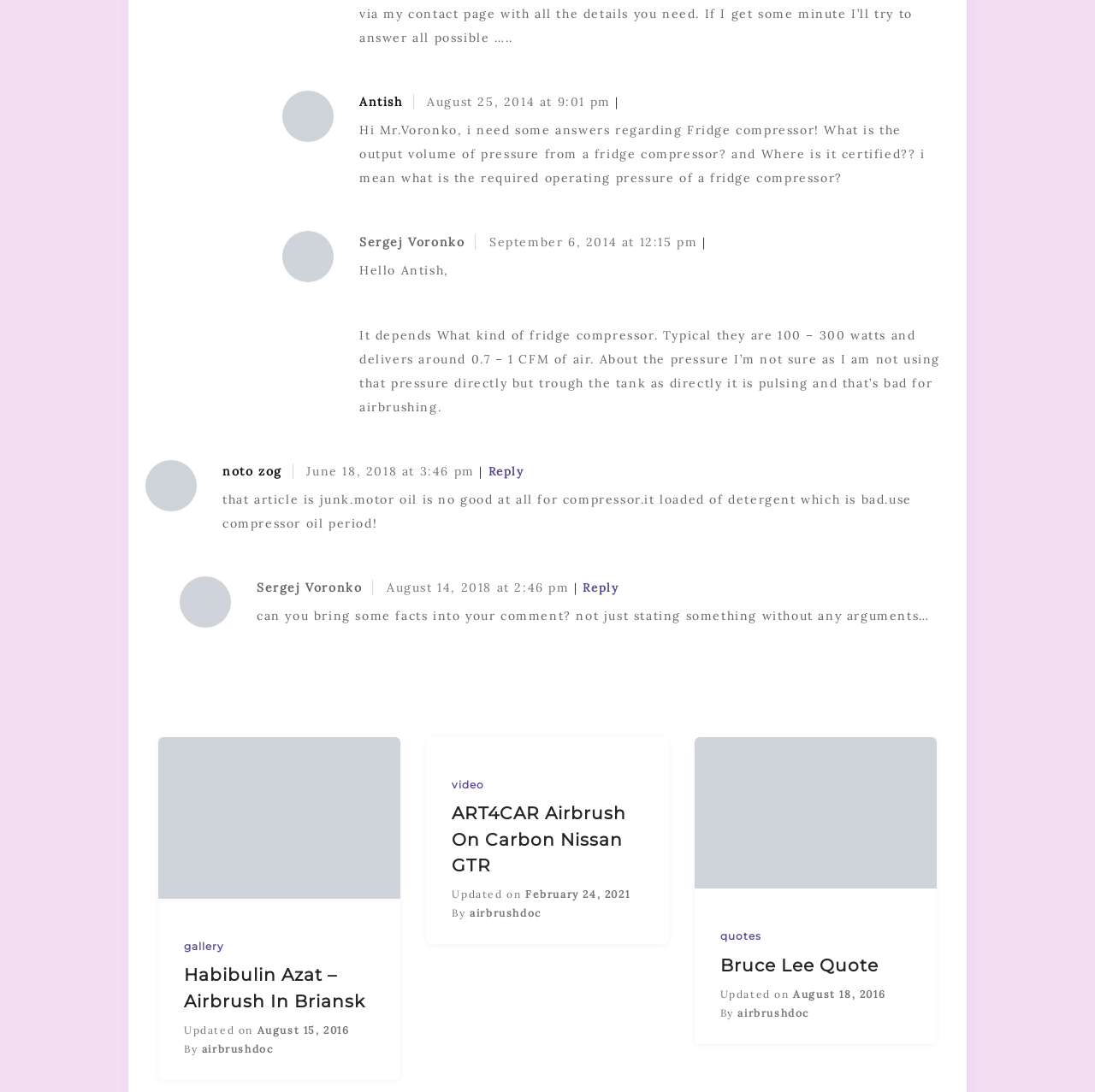Could you provide the bounding box coordinates for the portion of the screen to click to complete this instruction: "Click on the 'SUBSCRIBE' button"?

None